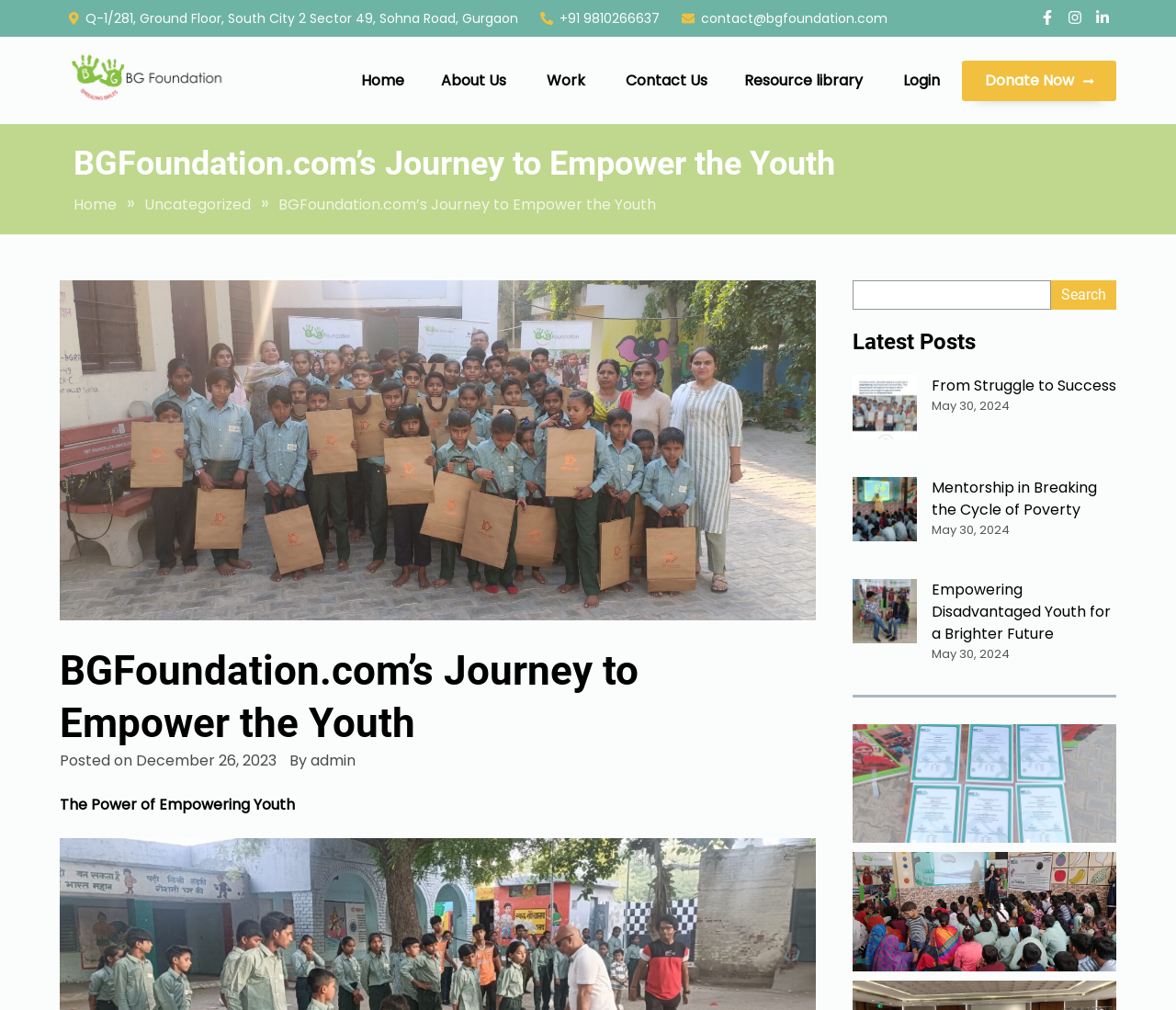Locate the bounding box of the UI element based on this description: "From Struggle to Success". Provide four float numbers between 0 and 1 as [left, top, right, bottom].

[0.792, 0.371, 0.949, 0.392]